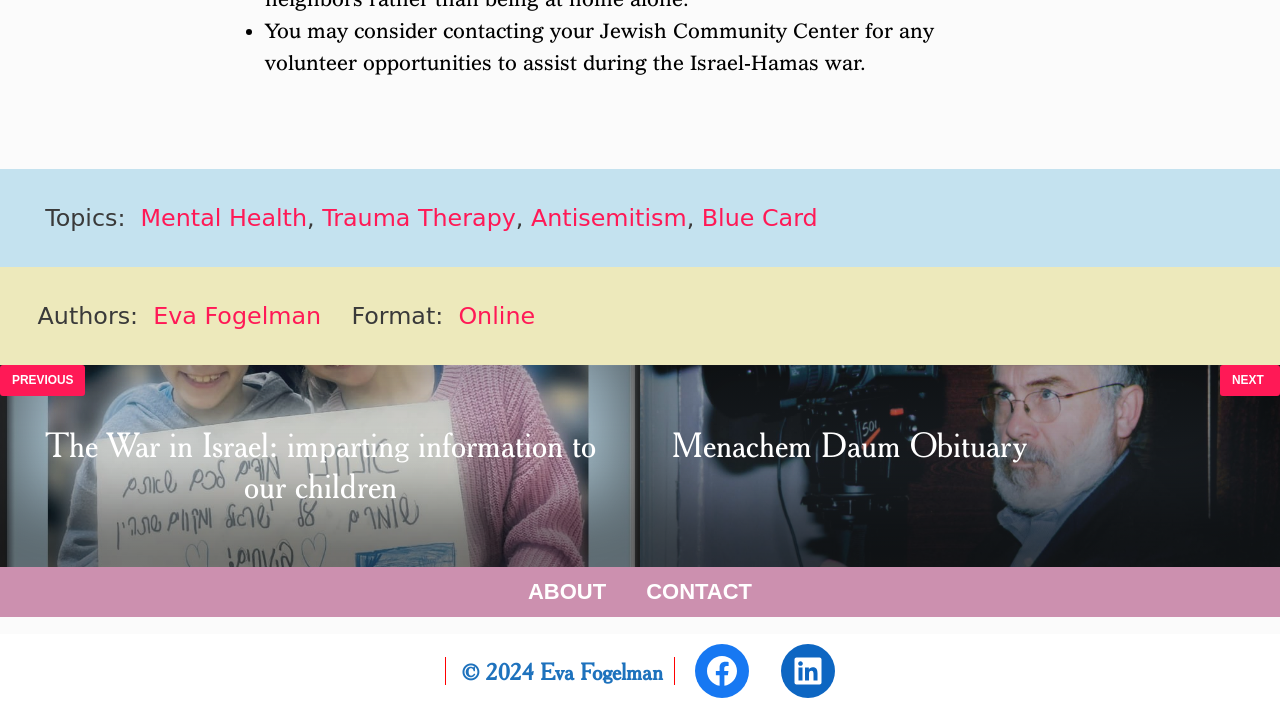Review the image closely and give a comprehensive answer to the question: What is the topic of the webpage?

The webpage appears to be discussing the Israel-Hamas war, as indicated by the text 'You may consider contacting your Jewish Community Center for any volunteer opportunities to assist during the Israel-Hamas war.'